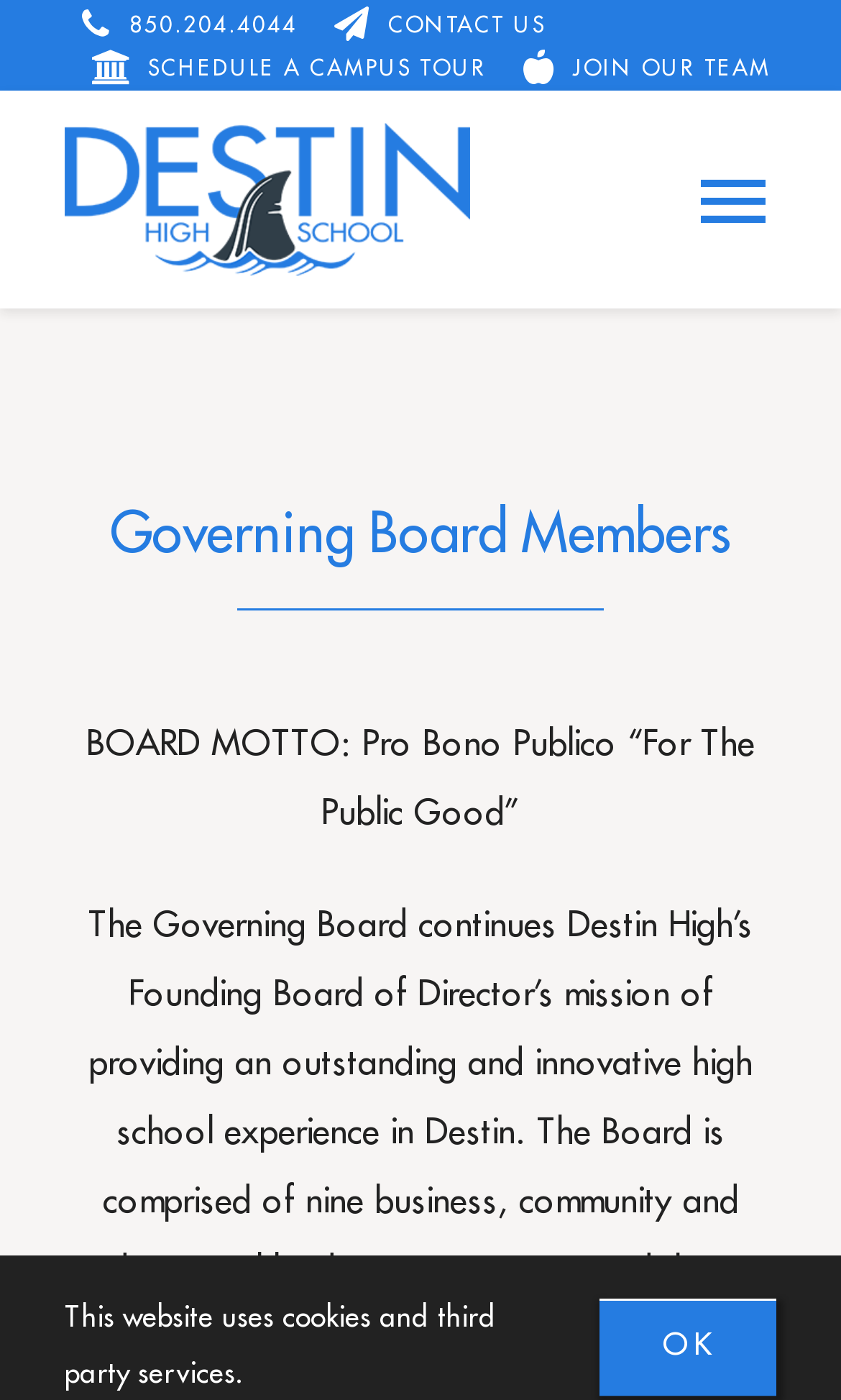Detail the various sections and features of the webpage.

The webpage is about the Governance section of Destin High School in Destin, Florida. At the top, there is a navigation menu with several links, including a phone number, "CONTACT US", "SCHEDULE A CAMPUS TOUR", and "JOIN OUR TEAM". Below this, there is a logo of Destin High School, which is an image. 

To the right of the logo, there is another navigation menu with a toggle button. This menu has several links, including "HOME", "ABOUT", "GOVERNANCE", "DONATE", "FACULTY & STAFF", "CURRICULUM", and "ADMISSIONS APPLY". 

Below these navigation menus, there is a heading that reads "Governing Board Members". Under this heading, there is a motto that says "BOARD MOTTO: Pro Bono Publico “For The Public Good”". Below the motto, there is a paragraph of text that describes the mission of the Governing Board, which is to provide an outstanding and innovative high school experience in Destin. 

At the very bottom of the page, there is a notice that says "This website uses cookies and third party services." Next to this notice, there is an "OK" button. Additionally, there is a "Go to Top" link with an arrow icon, which is located near the bottom right corner of the page.